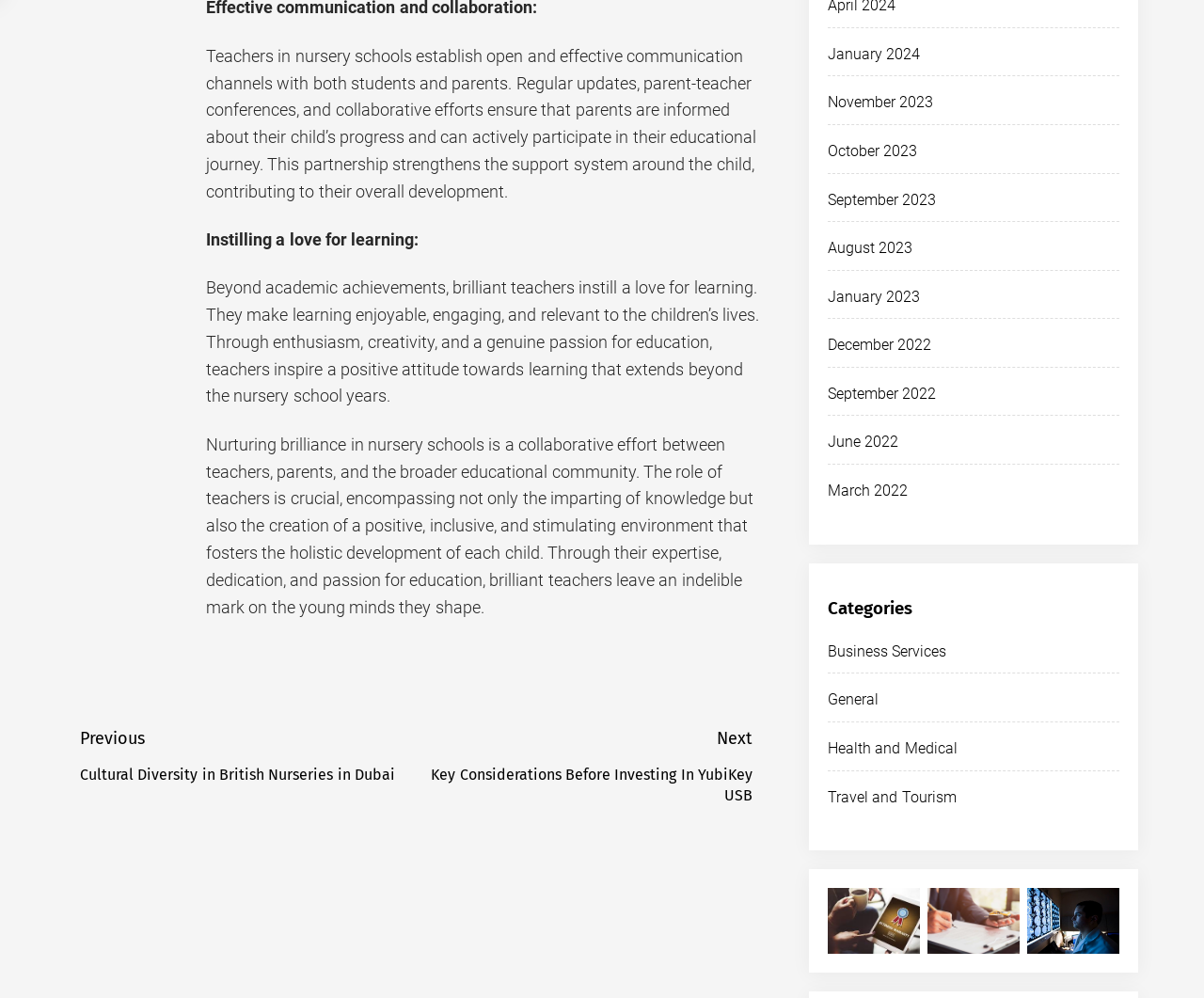Pinpoint the bounding box coordinates of the clickable element needed to complete the instruction: "Click on the 'Home' link". The coordinates should be provided as four float numbers between 0 and 1: [left, top, right, bottom].

None